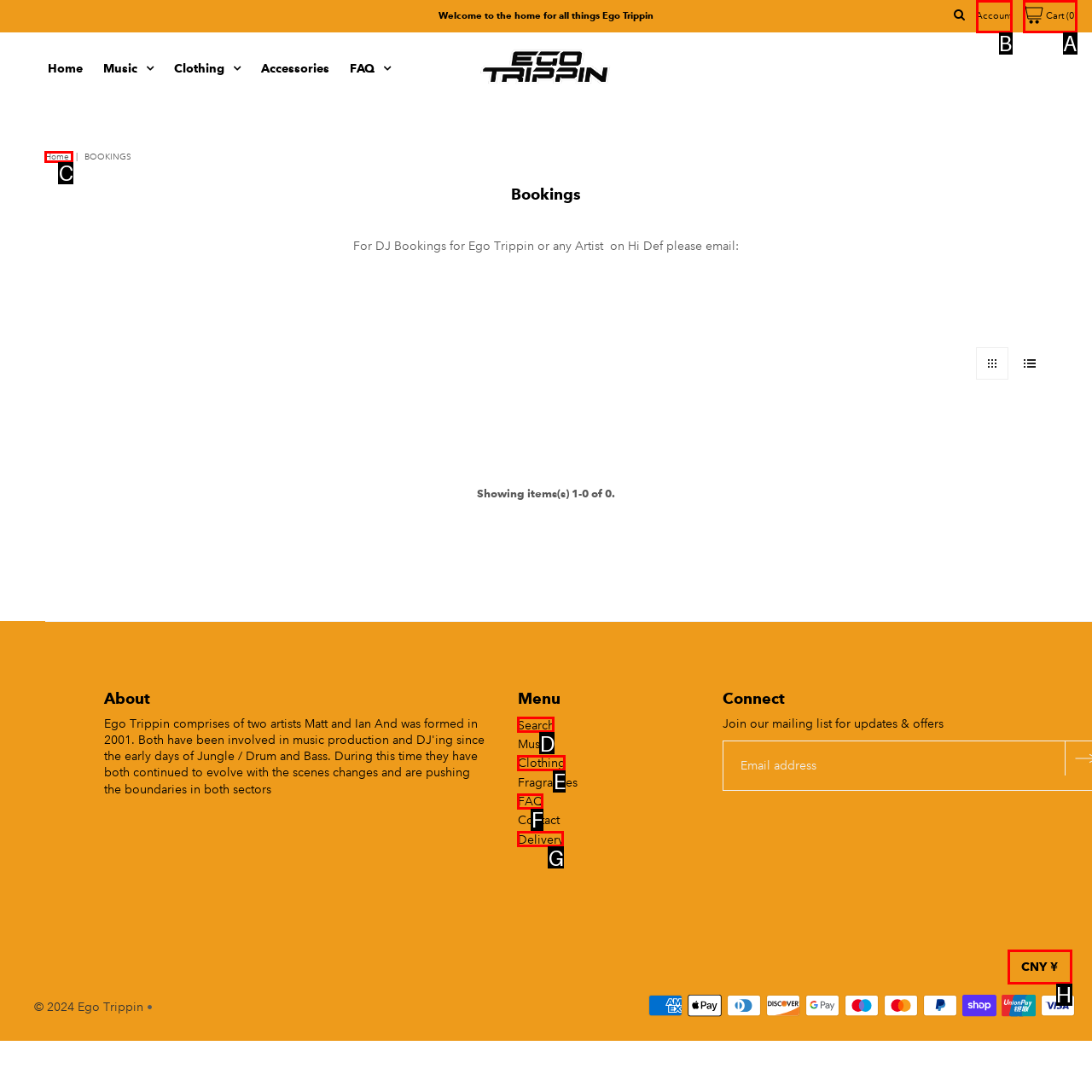Identify the correct UI element to click for this instruction: View related post about Gao Tax Law Firm LLC
Respond with the appropriate option's letter from the provided choices directly.

None